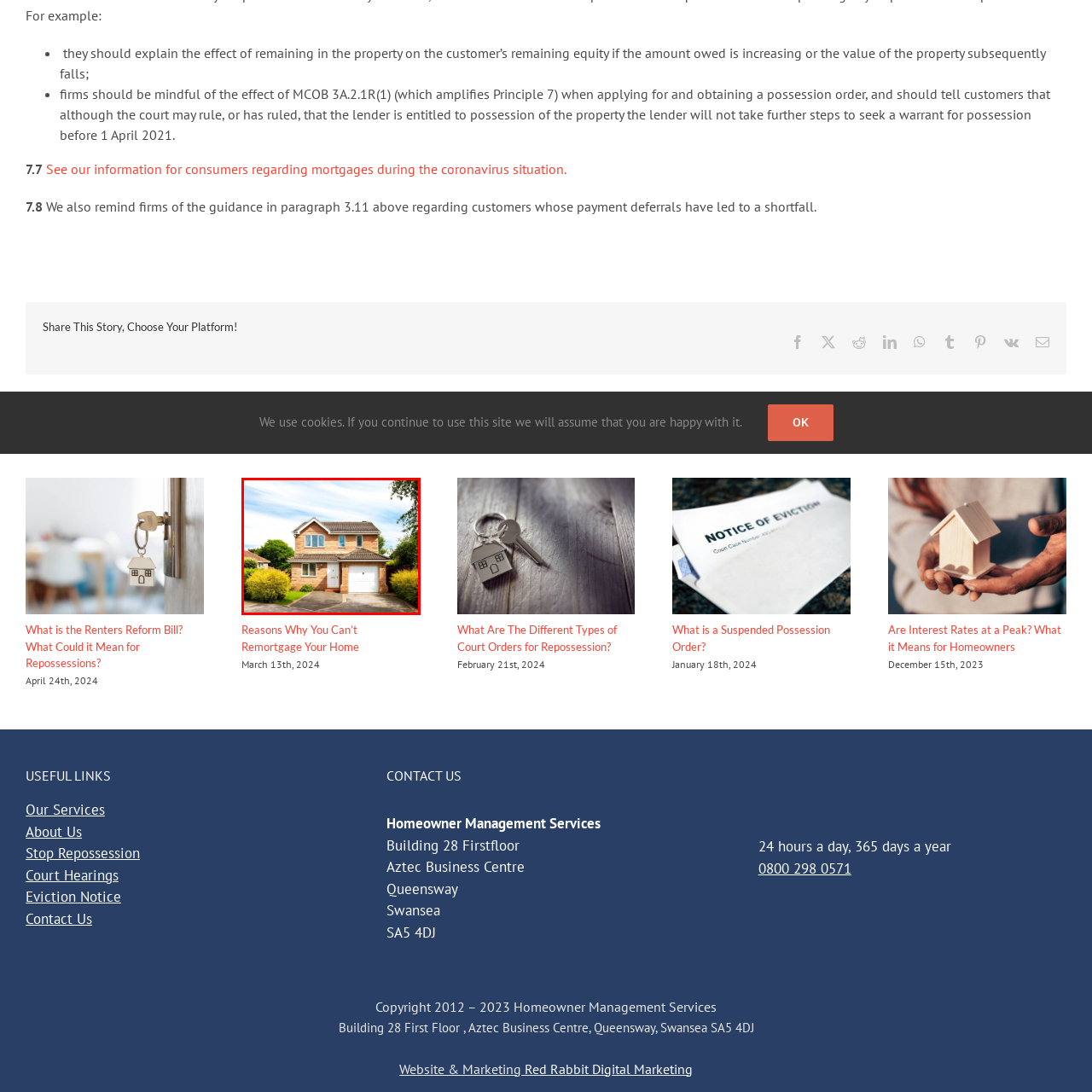How many cars can the garage accommodate?  
Concentrate on the image marked with the red box and respond with a detailed answer that is fully based on the content of the image.

The caption describes the garage as a 'single-car garage', which means it is designed to hold only one car.